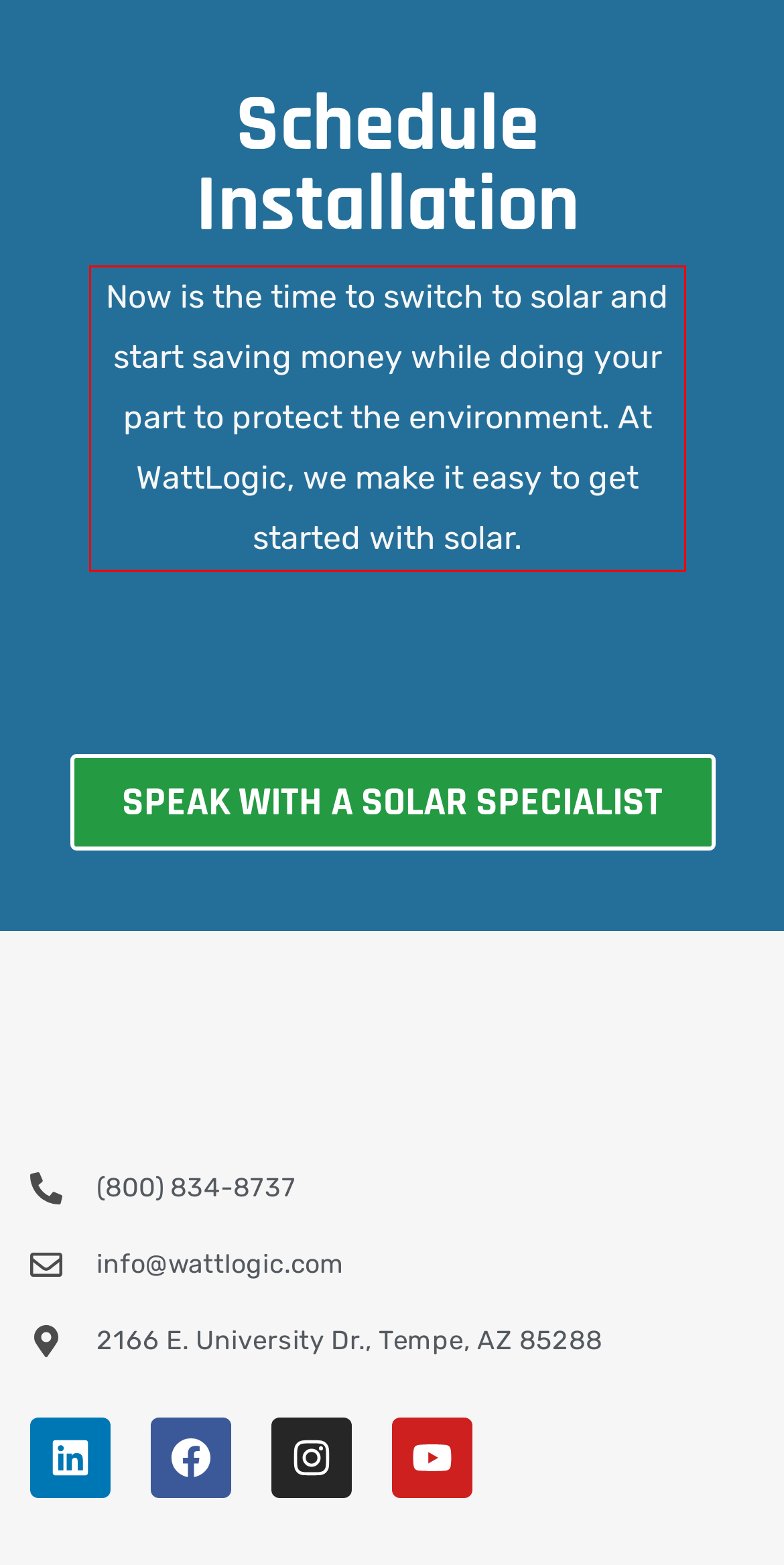Look at the webpage screenshot and recognize the text inside the red bounding box.

Now is the time to switch to solar and start saving money while doing your part to protect the environment. At WattLogic, we make it easy to get started with solar.